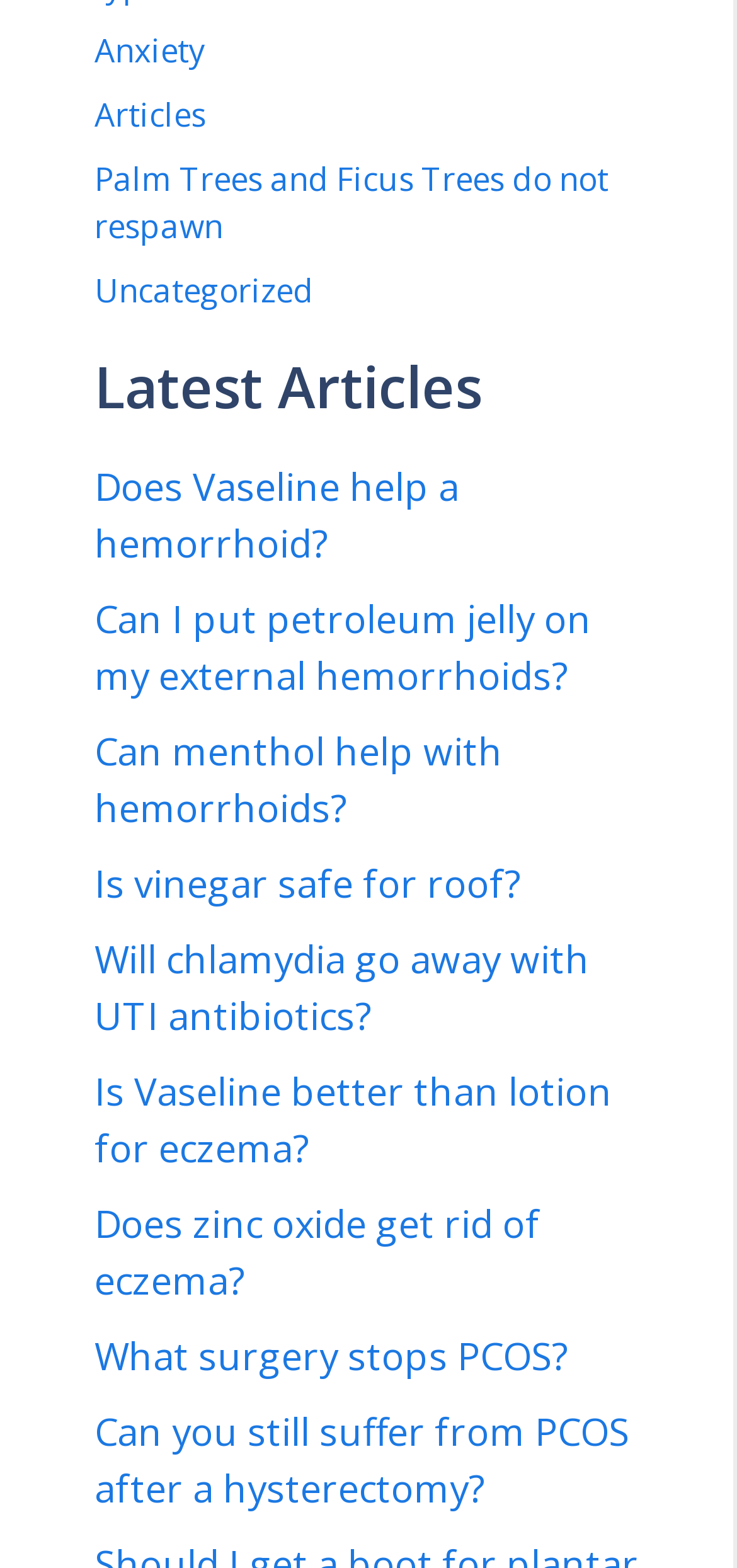Identify the bounding box coordinates for the region of the element that should be clicked to carry out the instruction: "Read the 'Latest Articles' heading". The bounding box coordinates should be four float numbers between 0 and 1, i.e., [left, top, right, bottom].

[0.128, 0.225, 0.867, 0.269]